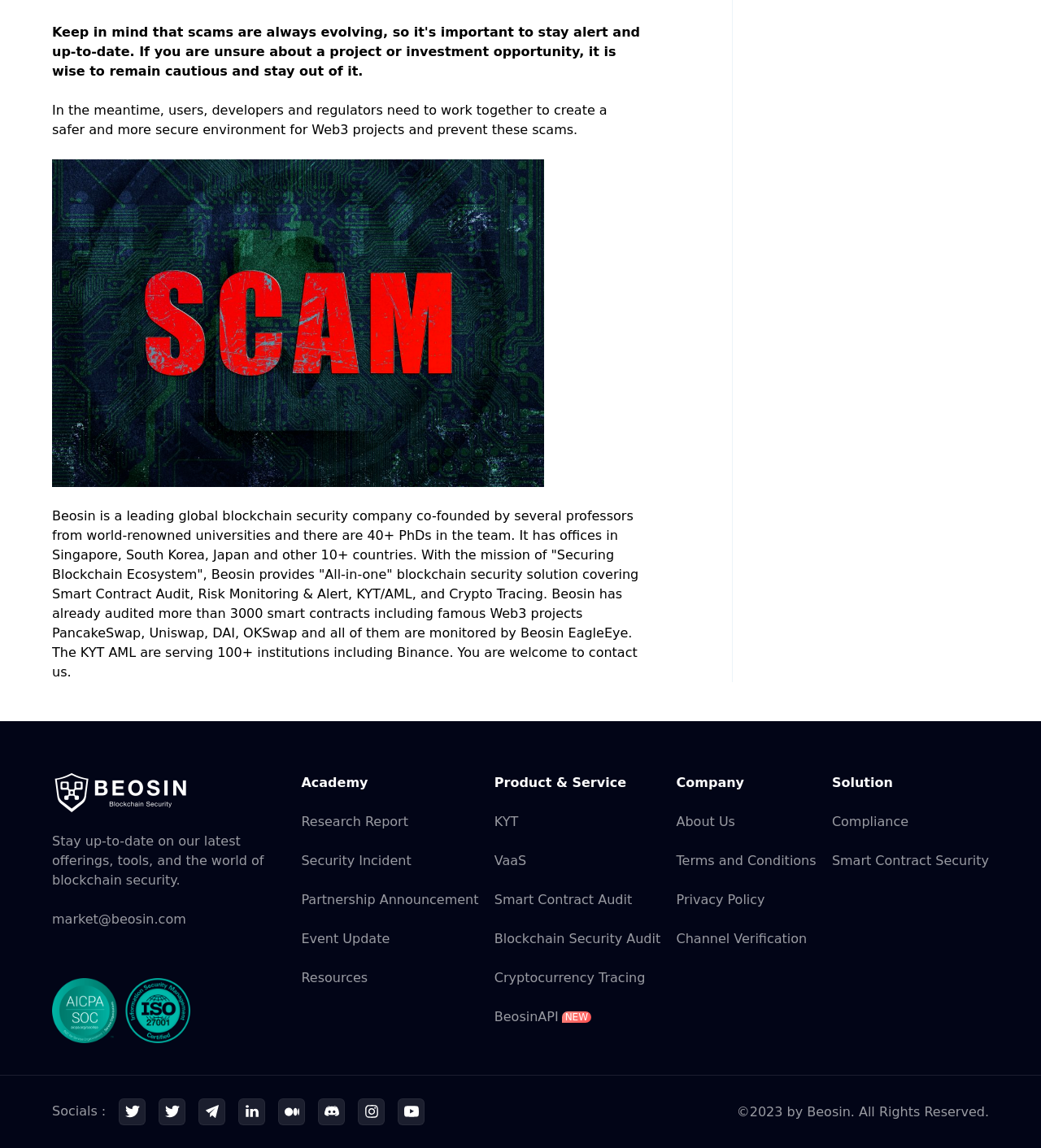How many smart contracts have been audited by Beosin?
Based on the screenshot, respond with a single word or phrase.

3000+